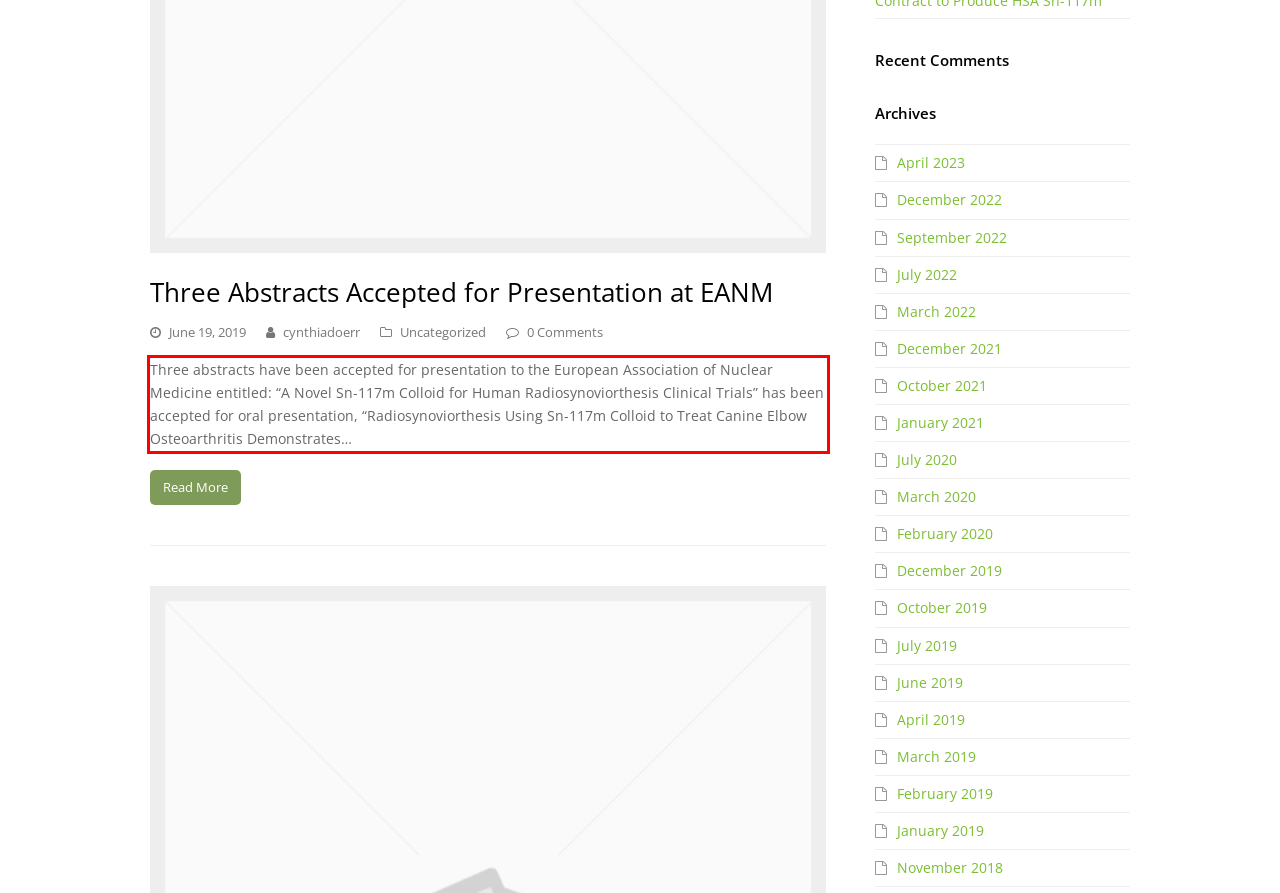View the screenshot of the webpage and identify the UI element surrounded by a red bounding box. Extract the text contained within this red bounding box.

Three abstracts have been accepted for presentation to the European Association of Nuclear Medicine entitled: “A Novel Sn-117m Colloid for Human Radiosynoviorthesis Clinical Trials” has been accepted for oral presentation, “Radiosynoviorthesis Using Sn-117m Colloid to Treat Canine Elbow Osteoarthritis Demonstrates…